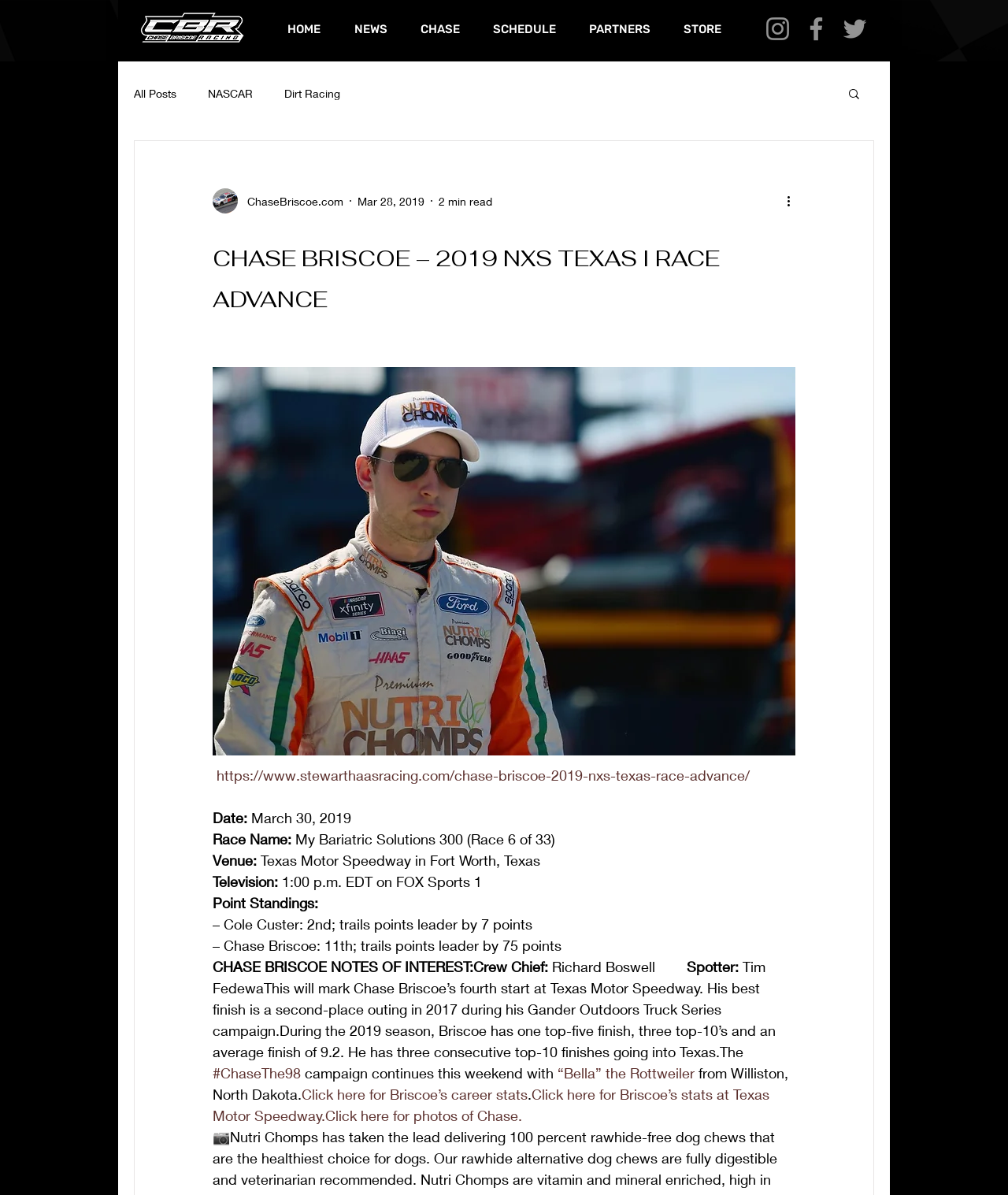Find the bounding box coordinates of the clickable element required to execute the following instruction: "Visit Chase Briscoe's website". Provide the coordinates as four float numbers between 0 and 1, i.e., [left, top, right, bottom].

[0.236, 0.161, 0.341, 0.175]